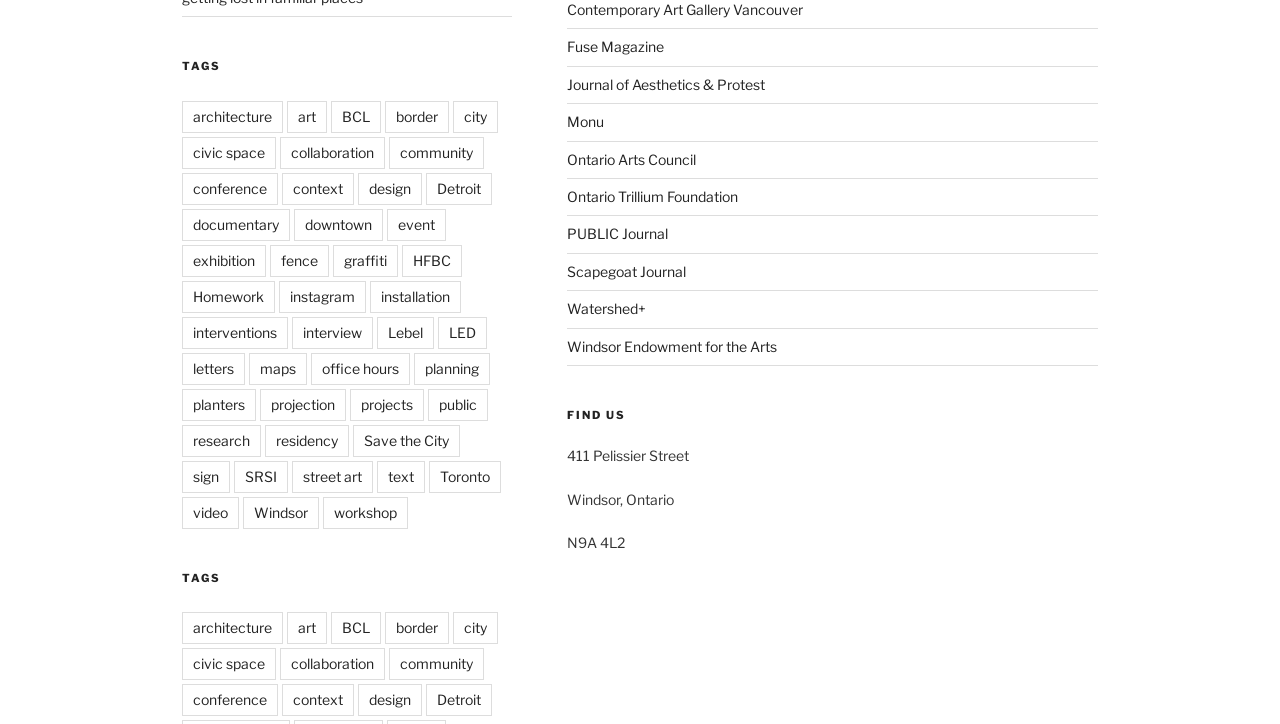Extract the bounding box coordinates of the UI element described: "Ontario Arts Council". Provide the coordinates in the format [left, top, right, bottom] with values ranging from 0 to 1.

[0.443, 0.208, 0.544, 0.231]